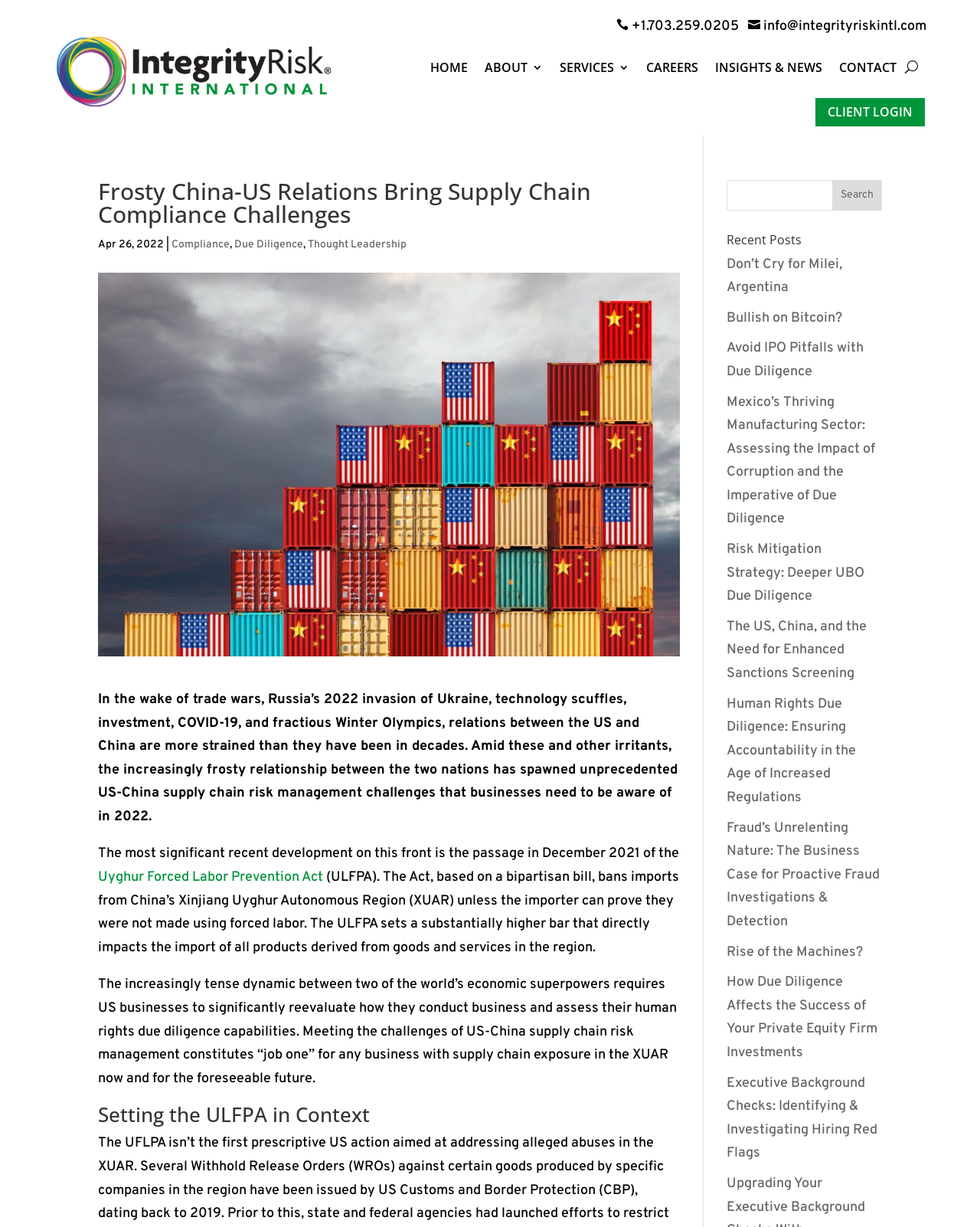Find the bounding box coordinates of the element you need to click on to perform this action: 'Login to the client area'. The coordinates should be represented by four float values between 0 and 1, in the format [left, top, right, bottom].

[0.83, 0.078, 0.945, 0.104]